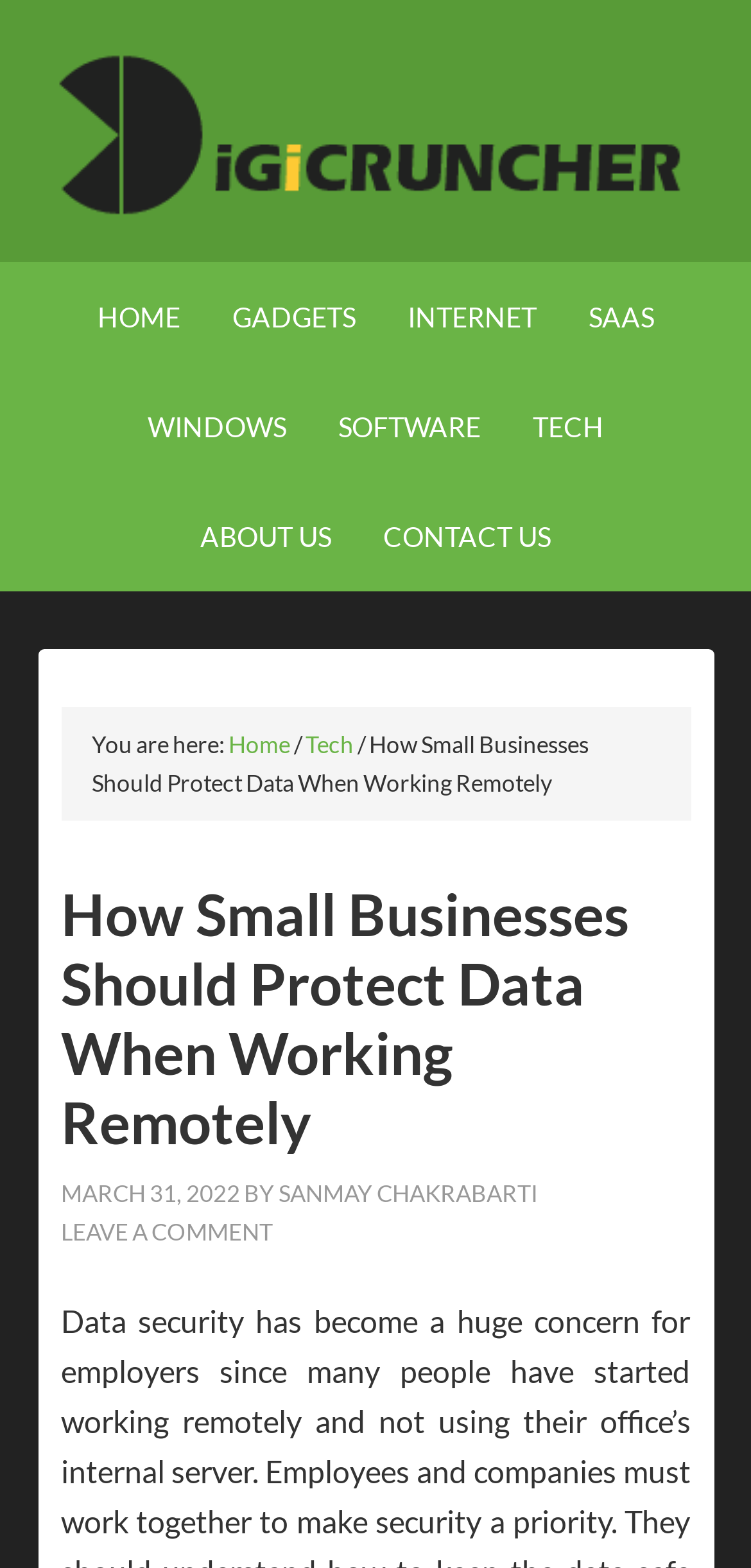Please find the bounding box coordinates of the element that you should click to achieve the following instruction: "contact us". The coordinates should be presented as four float numbers between 0 and 1: [left, top, right, bottom].

[0.479, 0.307, 0.764, 0.377]